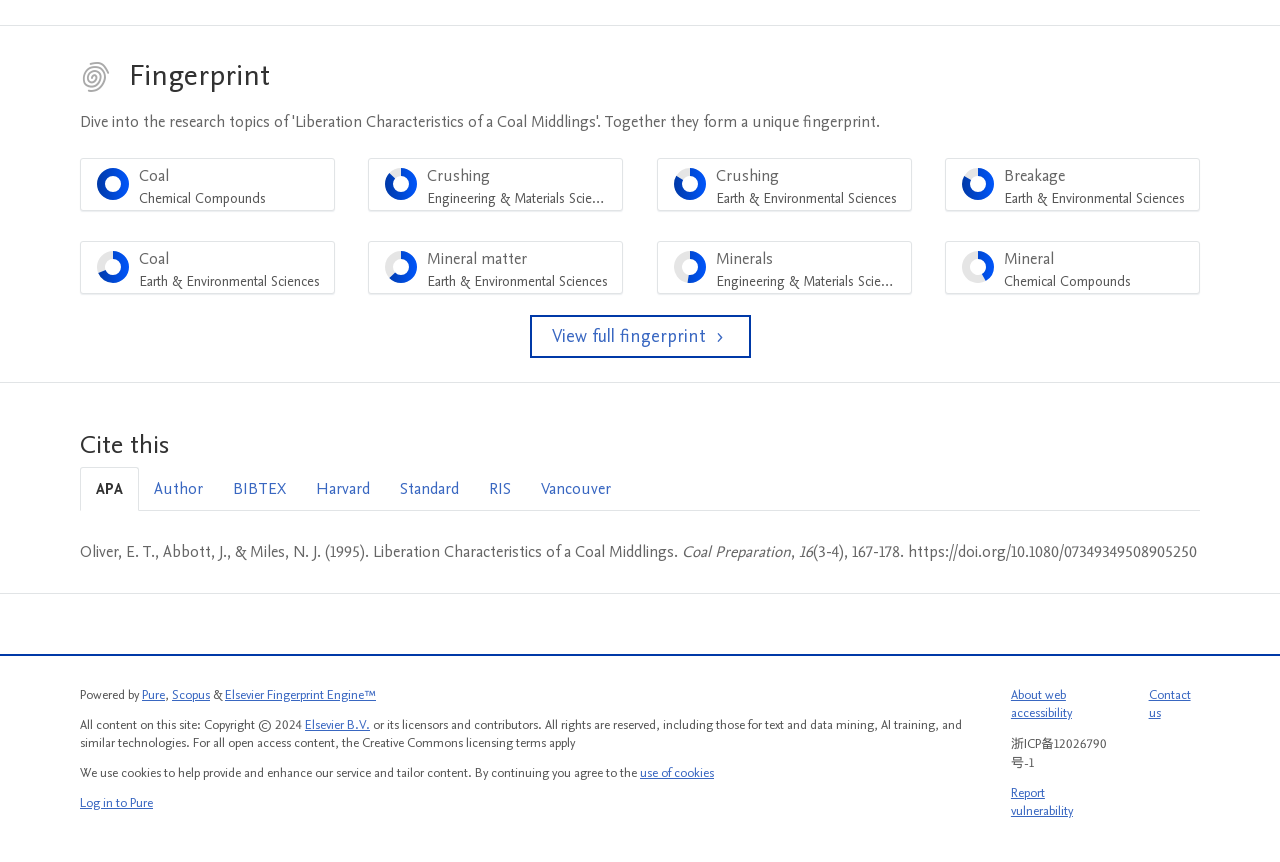Identify the bounding box of the UI element described as follows: "Elsevier B.V.". Provide the coordinates as four float numbers in the range of 0 to 1 [left, top, right, bottom].

[0.238, 0.831, 0.289, 0.851]